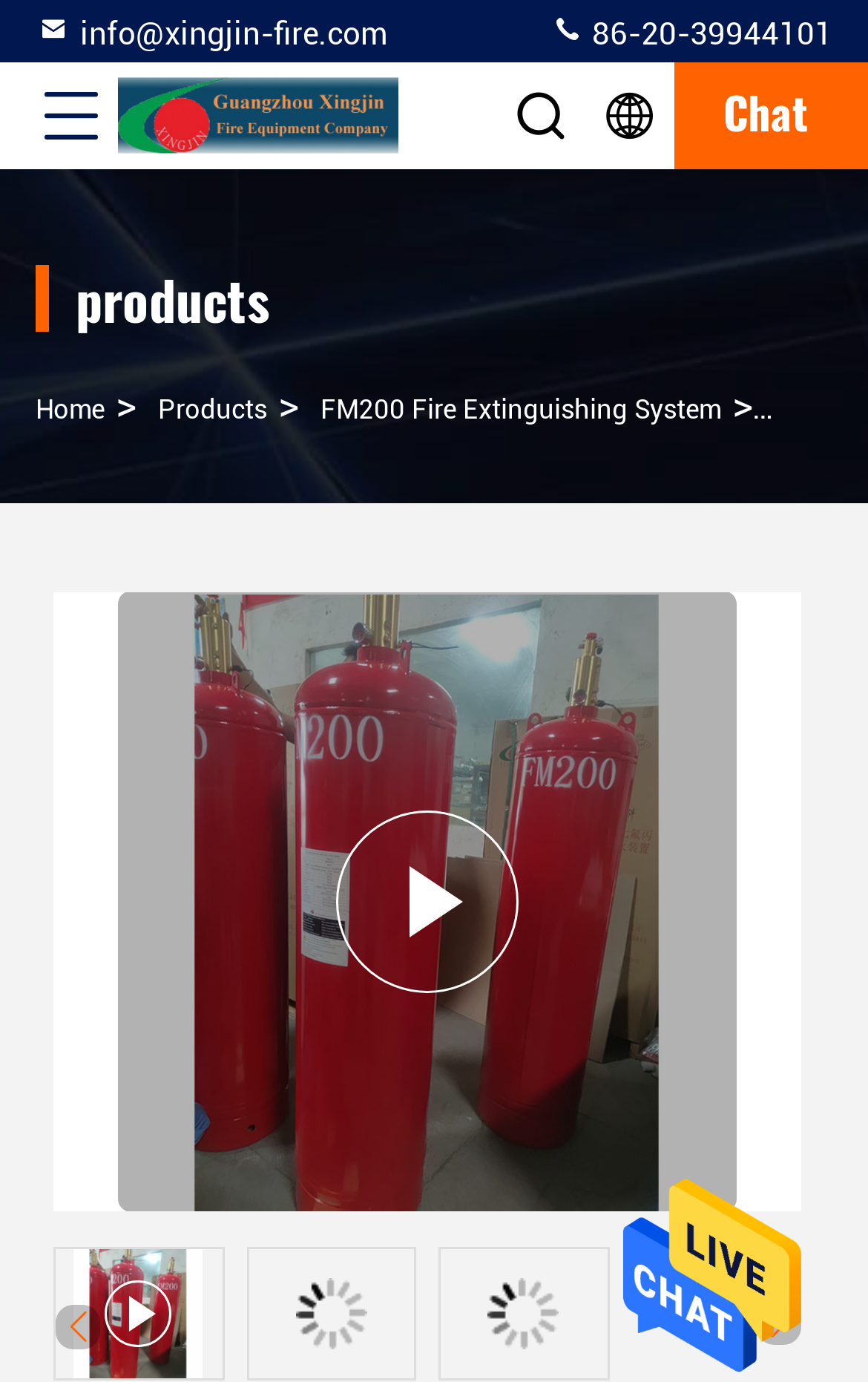Offer a detailed account of what is visible on the webpage.

This webpage is about a product called "180L Type Hfc227ea Fire Suppression System FM200 Fire System With Low Maintenance For Fire Detection". At the top left, there is a company logo and contact information, including an email address and phone number. 

Below the logo, there are navigation links, including "Home", "Products", and "FM200 Fire Extinguishing System". The main product title is displayed prominently in the middle of the page, accompanied by an image of the product.

On the right side of the page, there is a chat button. Below the product title, there is a carousel of three images showcasing the product from different angles. The carousel has navigation buttons to move to the previous or next slide, although they are currently disabled.

At the very bottom of the page, there is a brief description of the product, which is not fully visible.